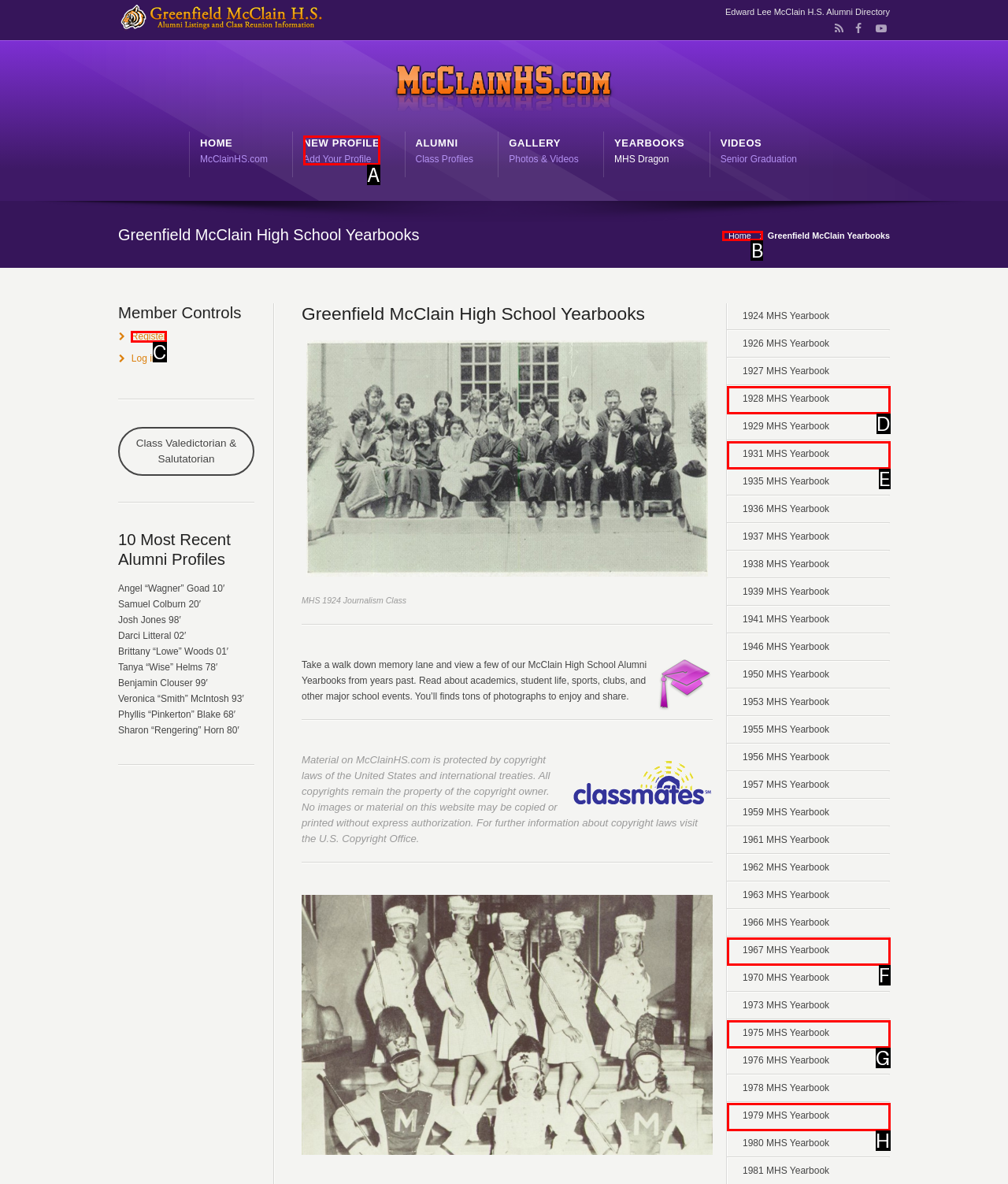Choose the option that best matches the element: Hemp oil
Respond with the letter of the correct option.

None